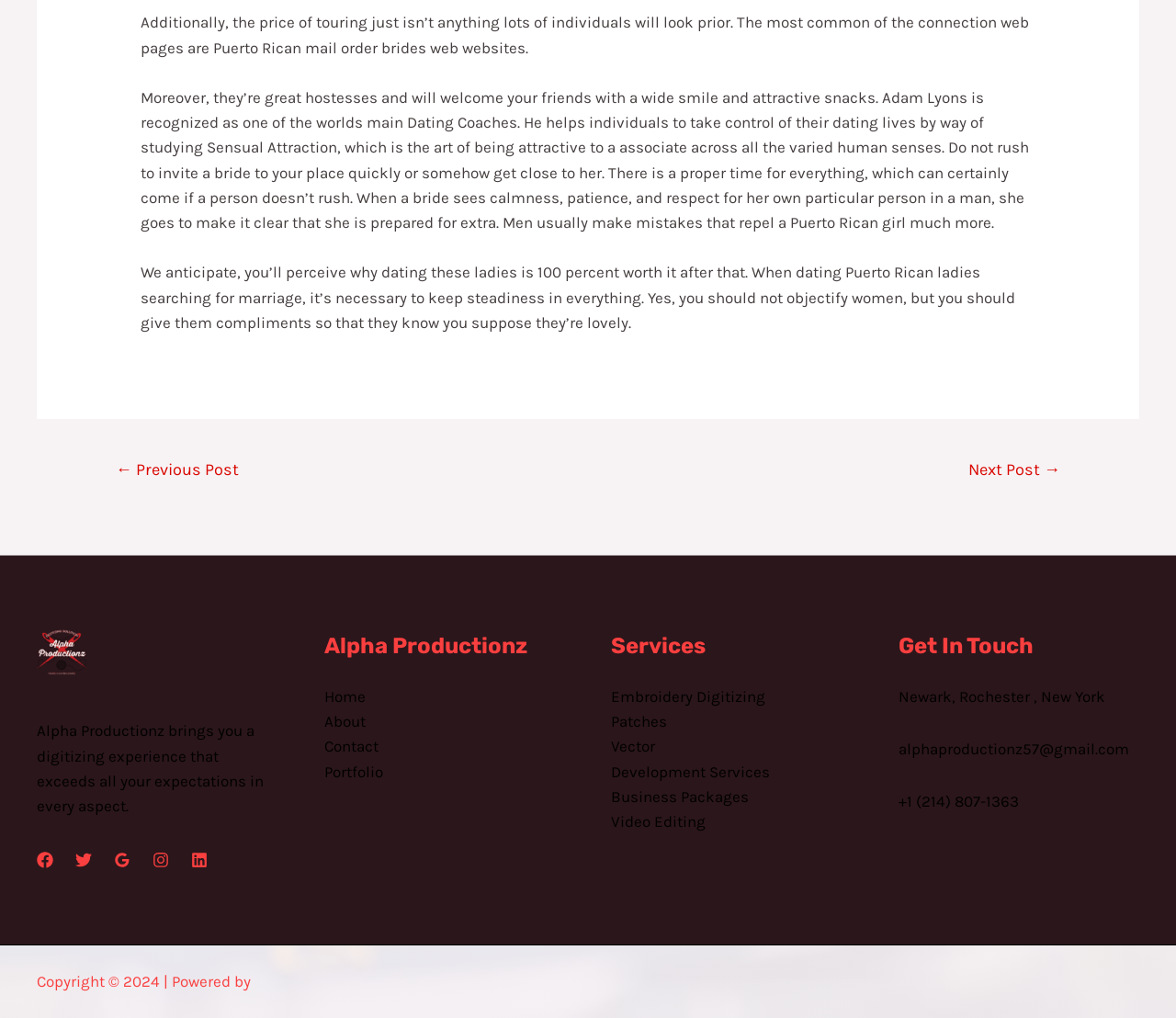Identify the bounding box coordinates of the clickable region to carry out the given instruction: "Call the phone number".

None